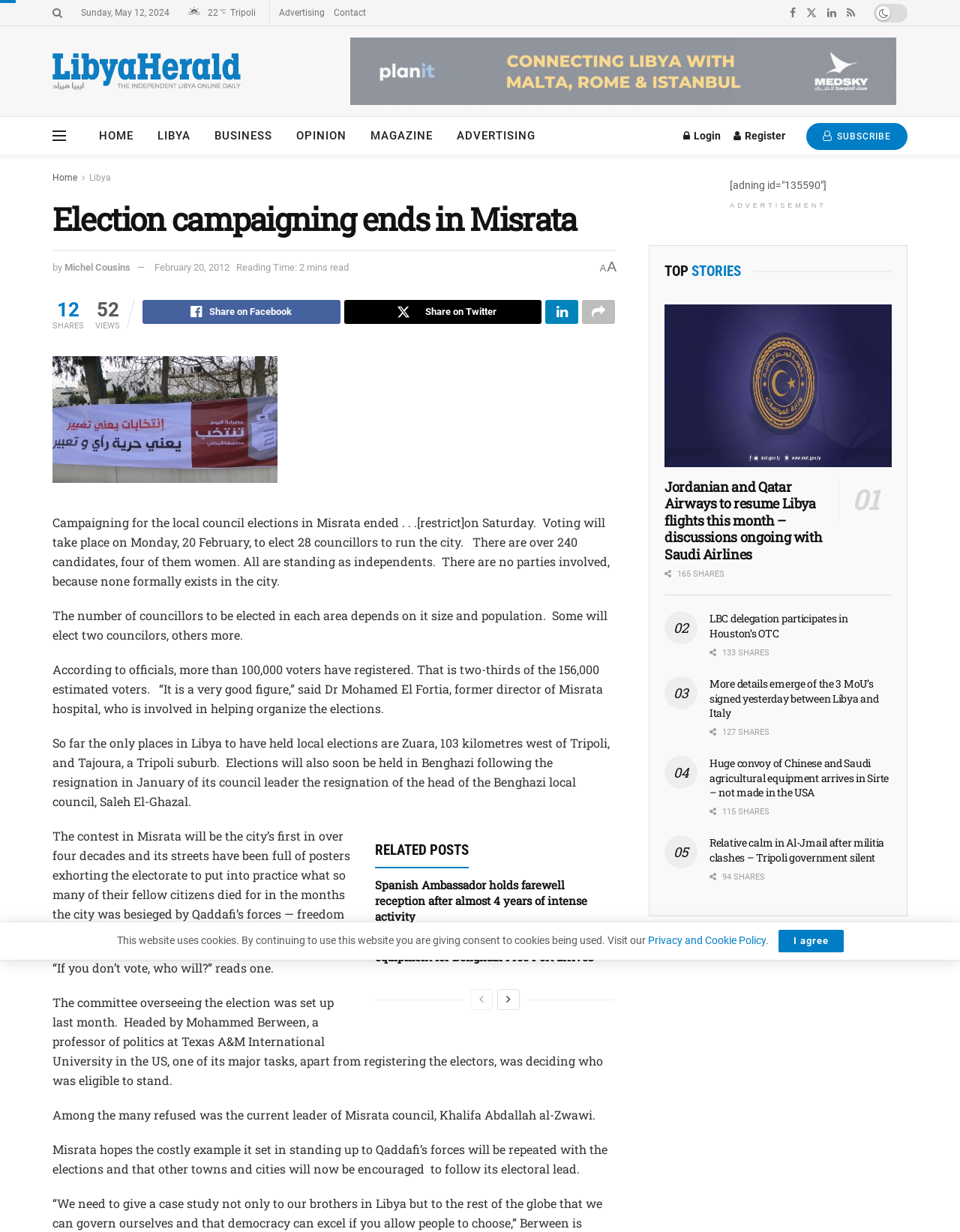Pinpoint the bounding box coordinates of the element to be clicked to execute the instruction: "Click on the 'HOME' link".

[0.091, 0.095, 0.152, 0.125]